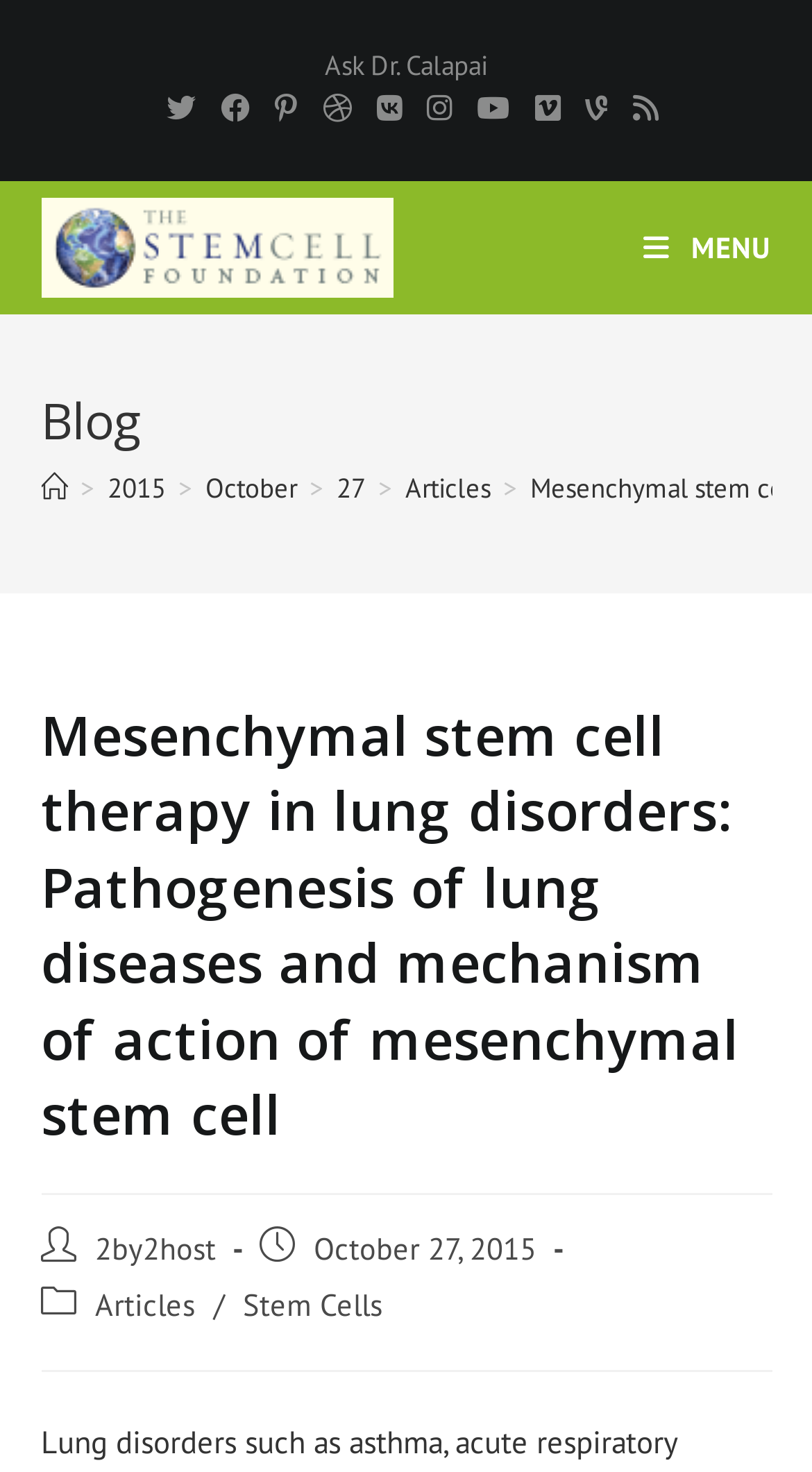Determine the bounding box coordinates of the region to click in order to accomplish the following instruction: "load slide 1". Provide the coordinates as four float numbers between 0 and 1, specifically [left, top, right, bottom].

None